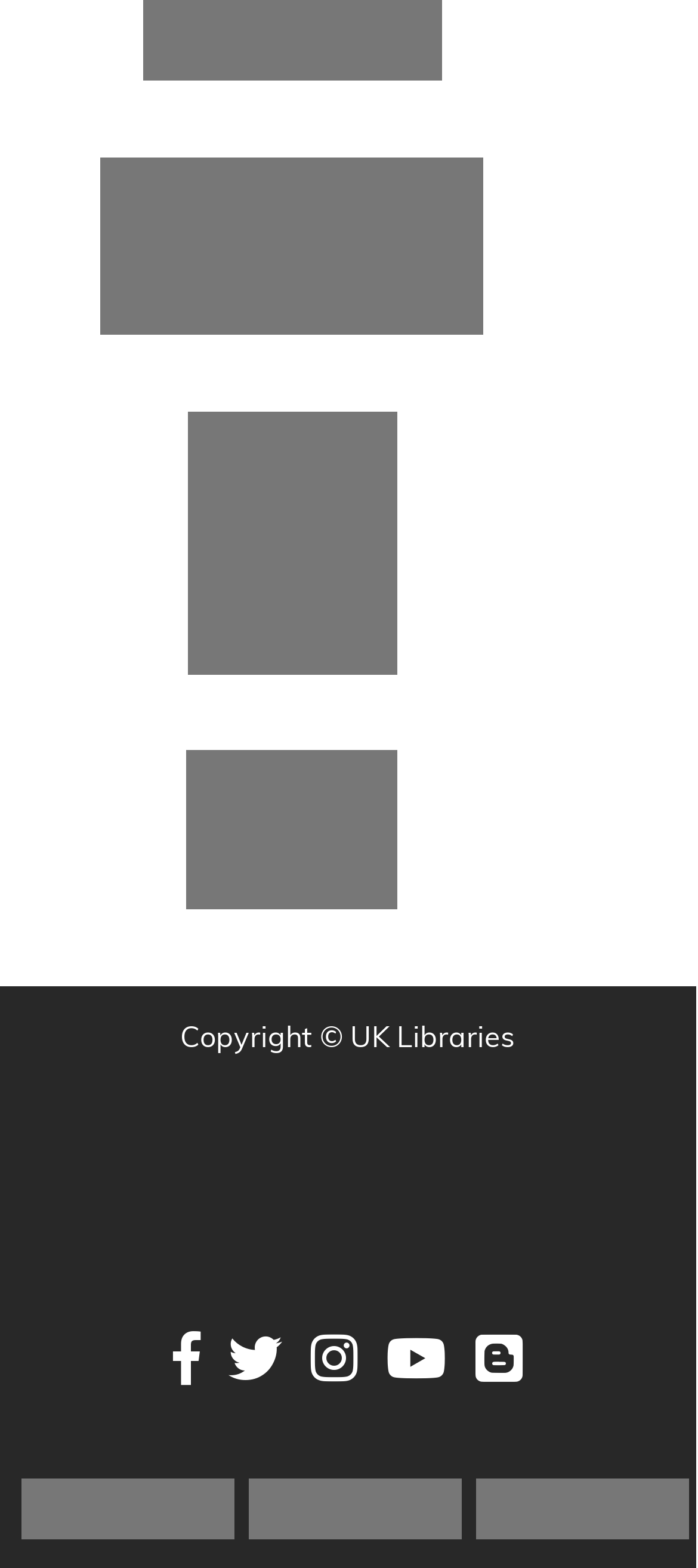Identify the bounding box coordinates of the element that should be clicked to fulfill this task: "explore the UK Special Collections Research Center". The coordinates should be provided as four float numbers between 0 and 1, i.e., [left, top, right, bottom].

[0.009, 0.963, 0.335, 0.986]